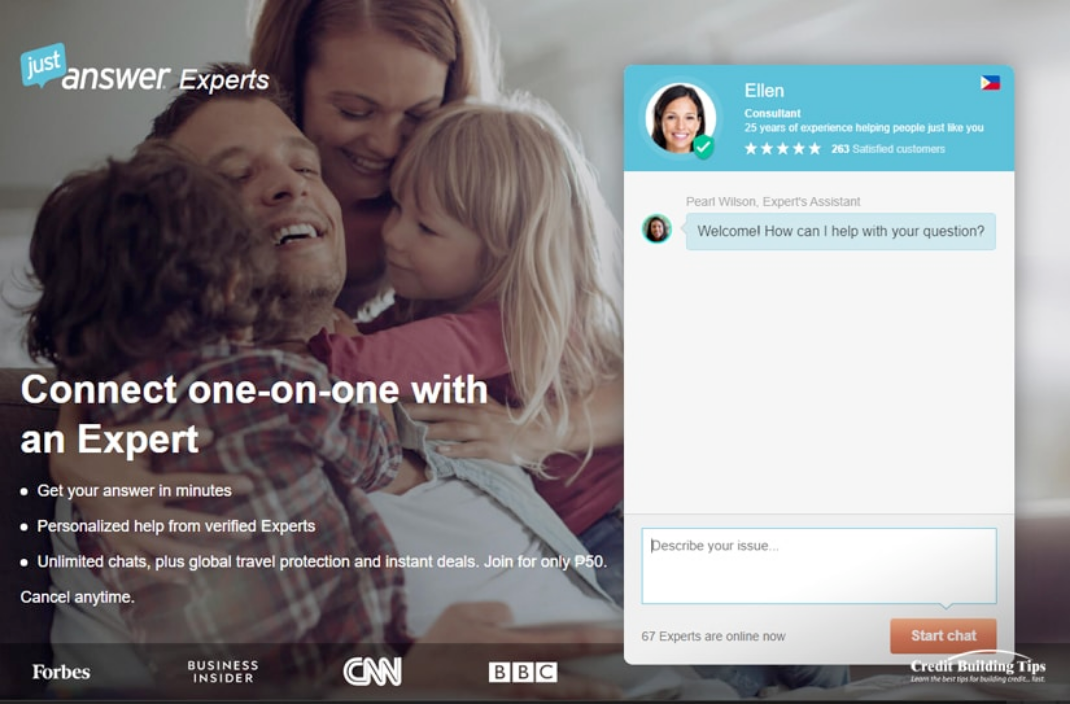Using details from the image, please answer the following question comprehensively:
What is the name of the assistant greeting the user?

The assistant greeting the user with a friendly message is identified as Pearl Wilson, as stated in the chat window to the right, where she invites users to ask questions.